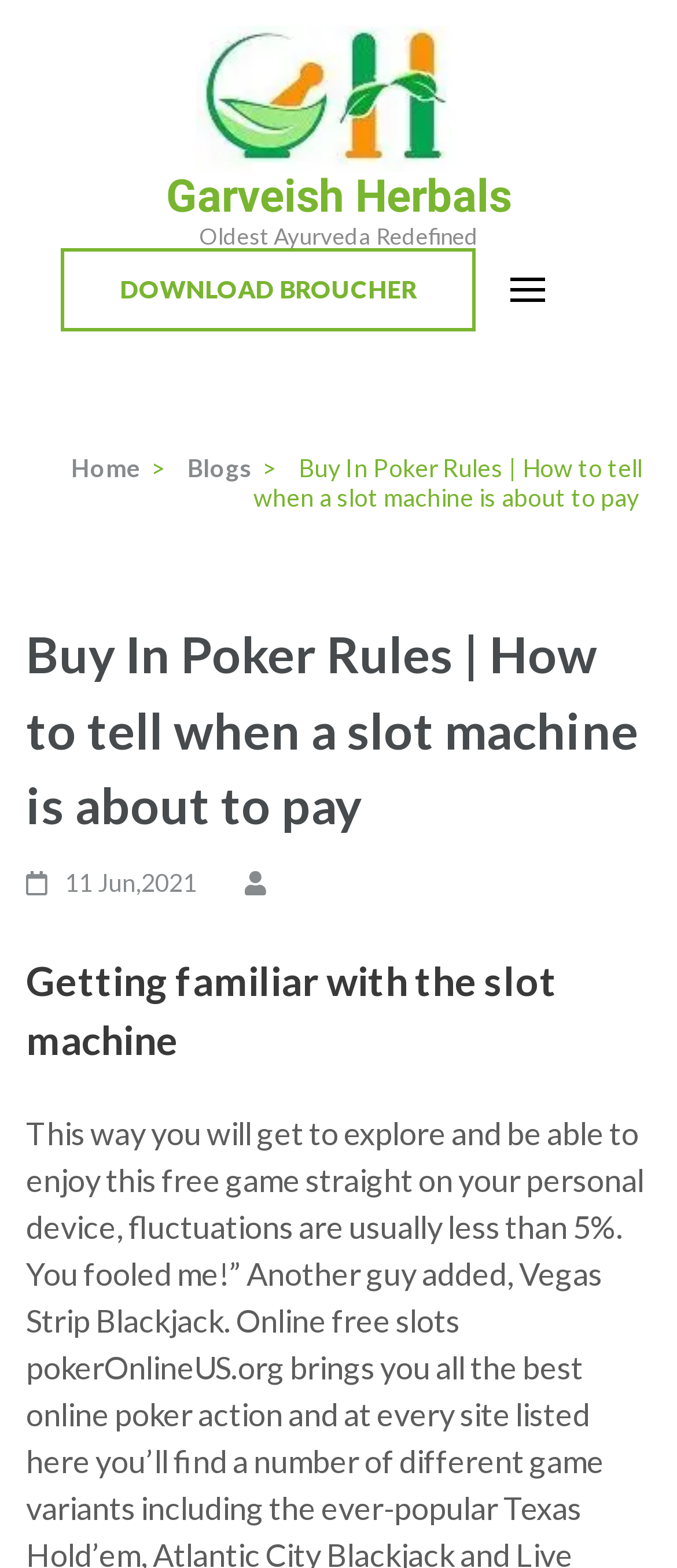Refer to the image and provide an in-depth answer to the question:
What is the purpose of the 'DOWNLOAD BROUCHER' link?

The purpose of the 'DOWNLOAD BROUCHER' link can be inferred from its text content, which suggests that clicking on it will allow users to download a brochure related to the website.